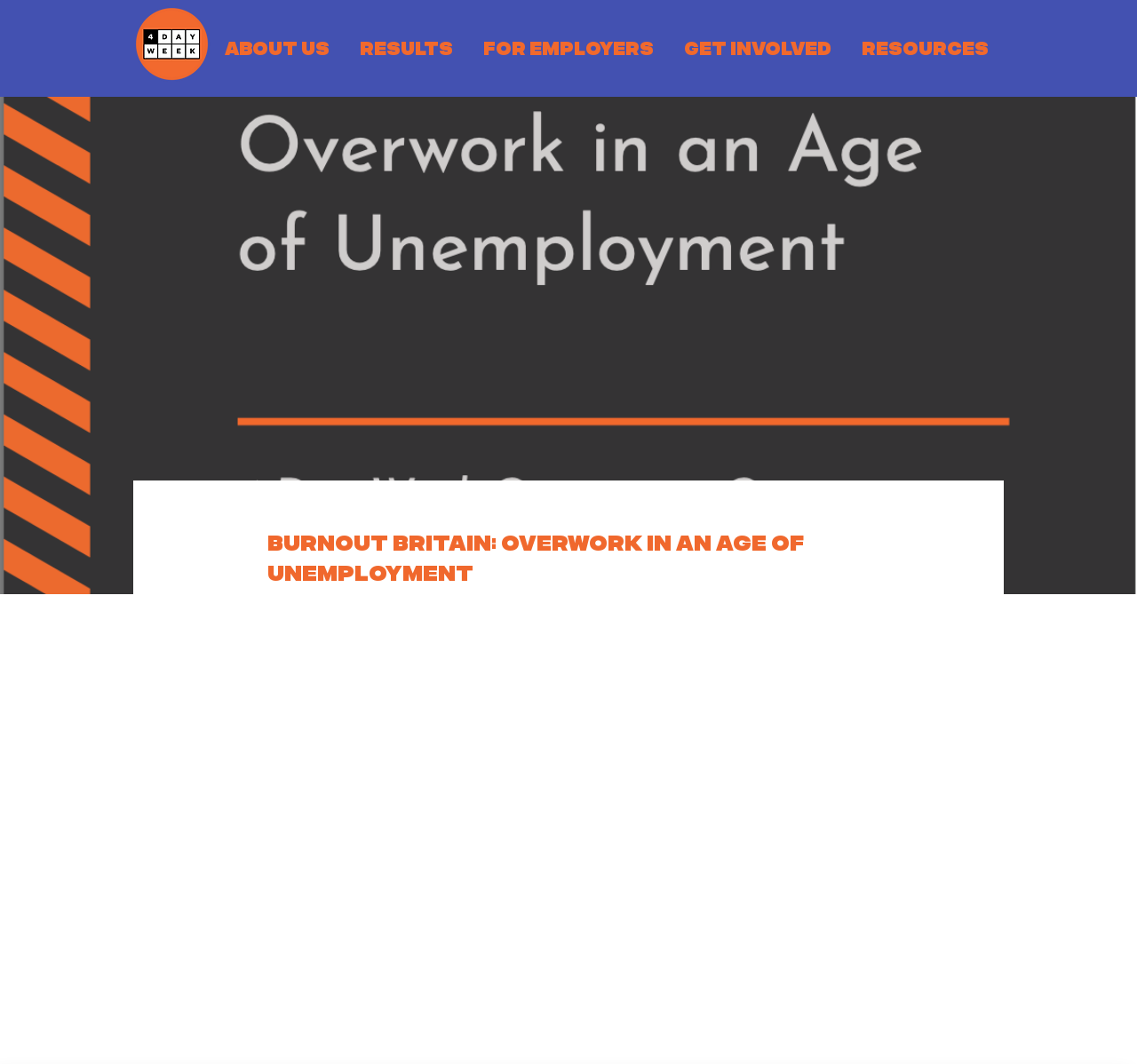Given the description of the UI element: "For Employers", predict the bounding box coordinates in the form of [left, top, right, bottom], with each value being a float between 0 and 1.

[0.412, 0.02, 0.588, 0.07]